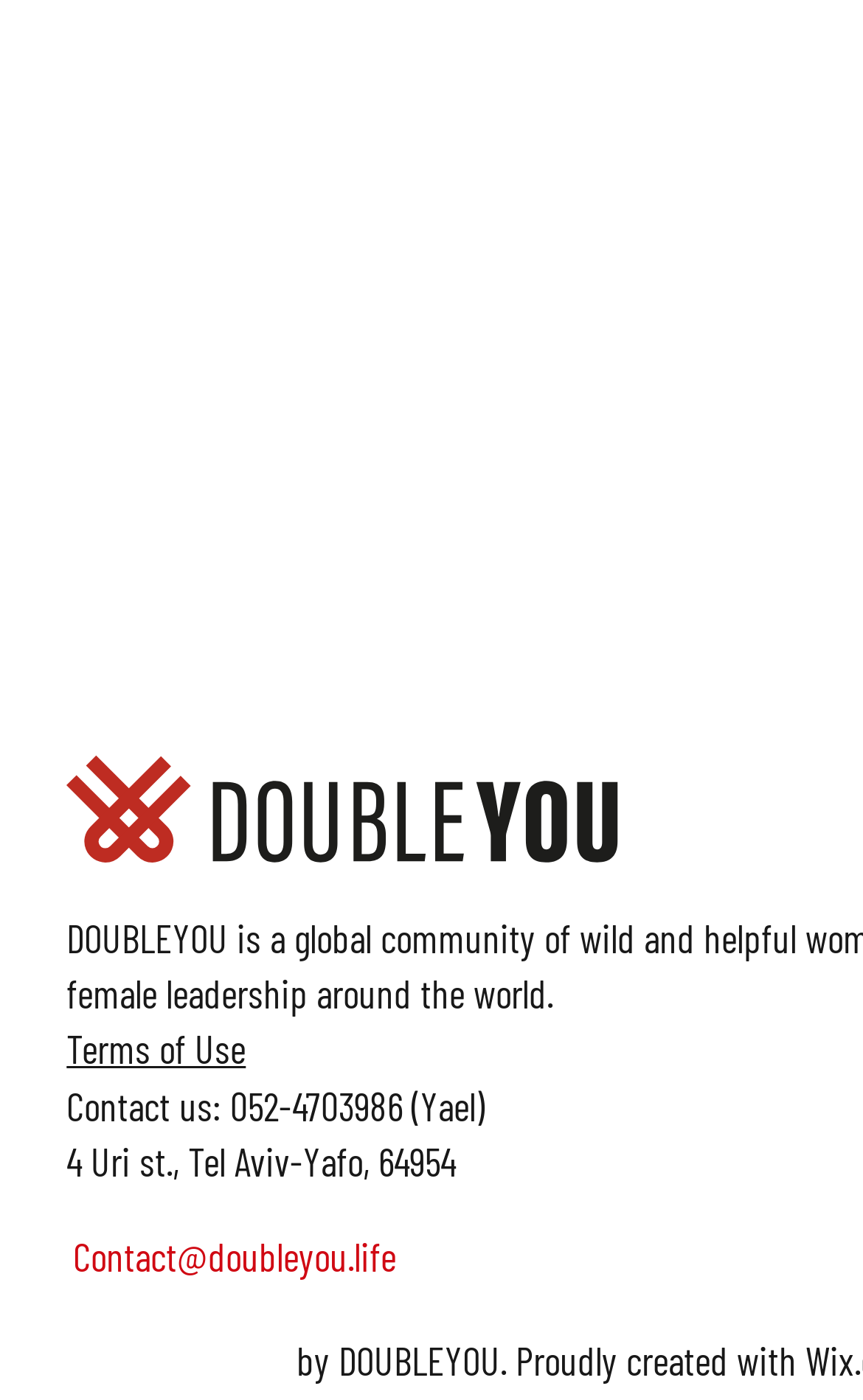How many social media links are available?
Refer to the image and provide a one-word or short phrase answer.

3